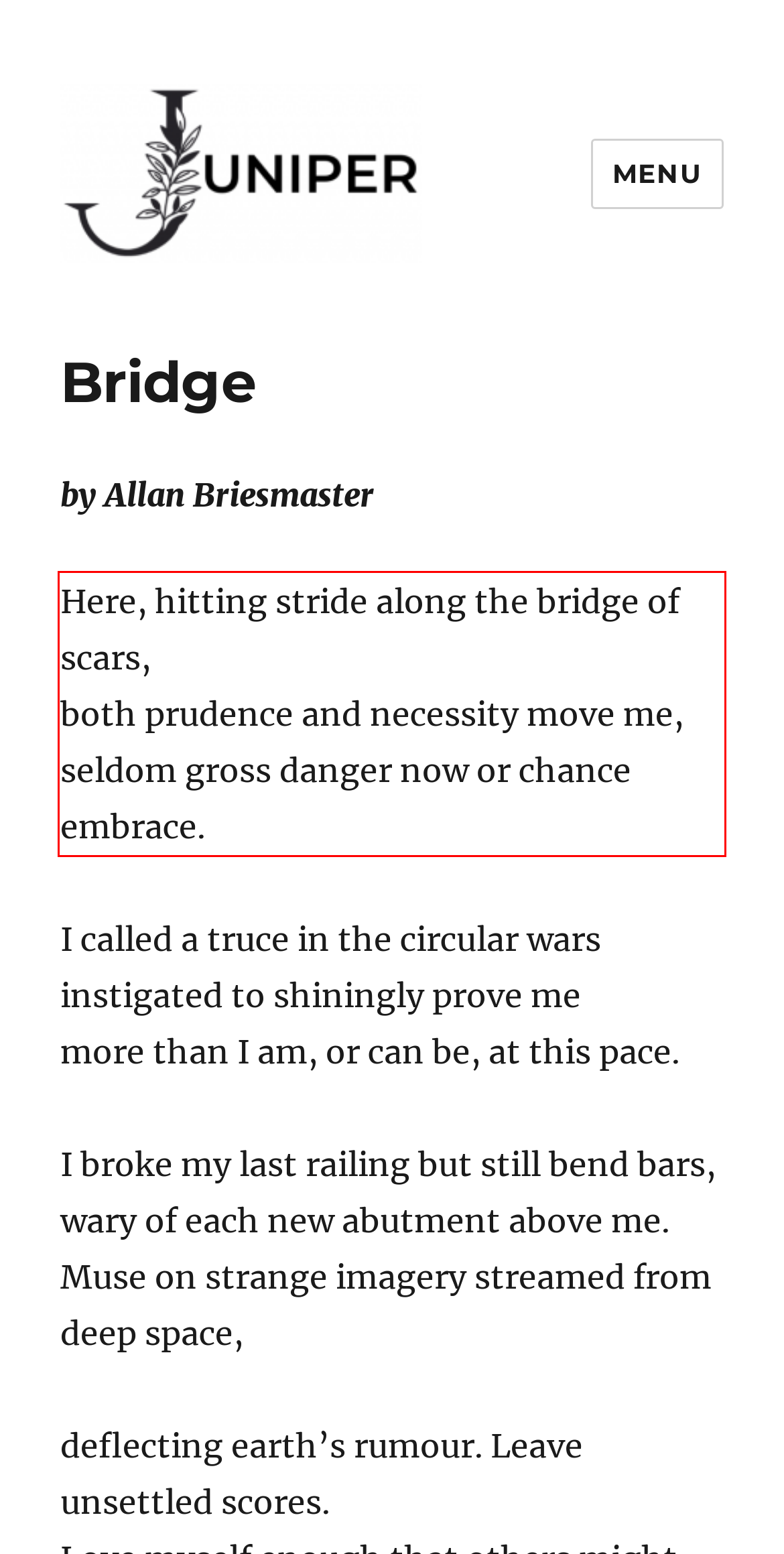Given a webpage screenshot, identify the text inside the red bounding box using OCR and extract it.

Here, hitting stride along the bridge of scars, both prudence and necessity move me, seldom gross danger now or chance embrace.